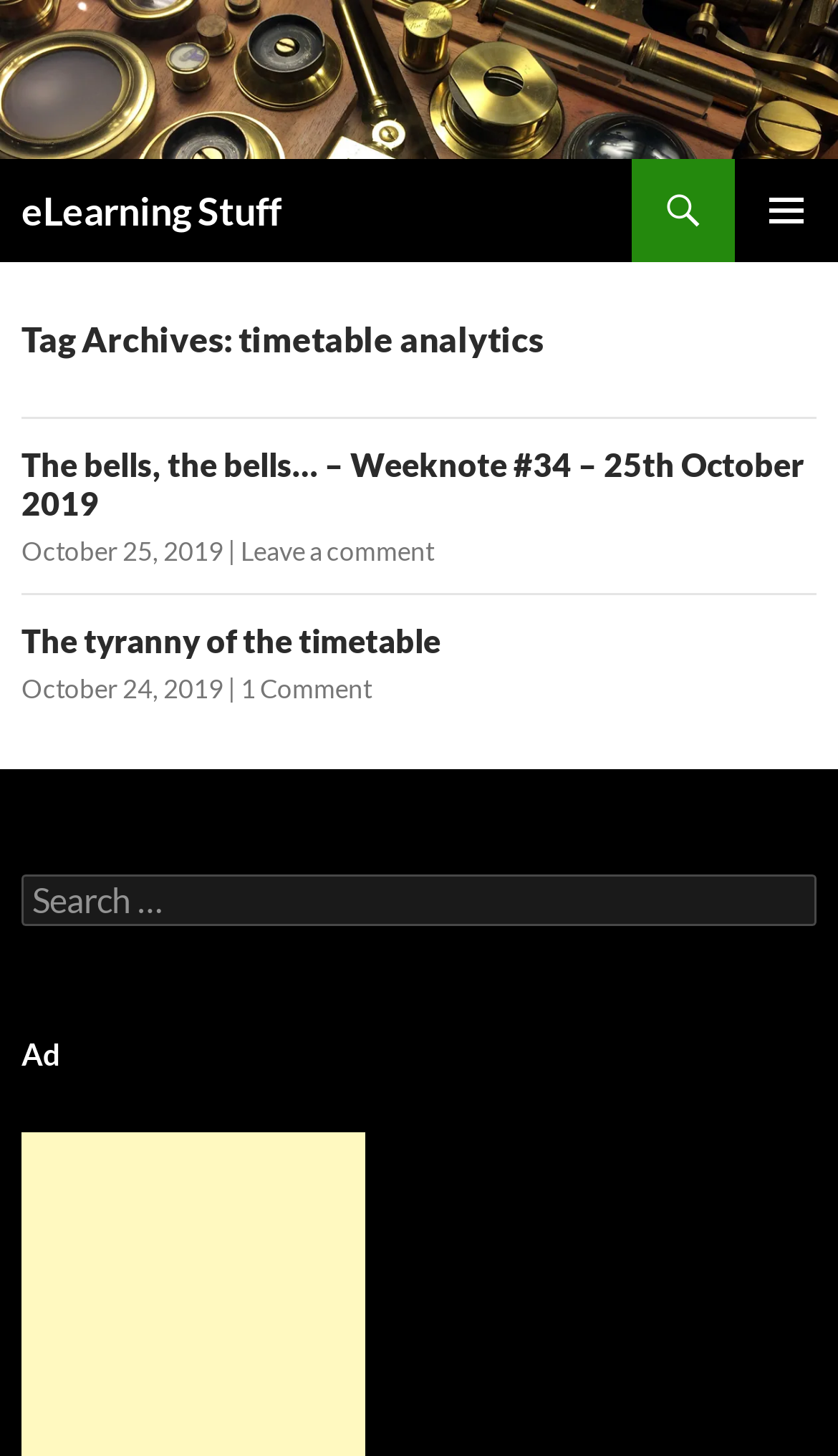Determine the bounding box coordinates of the region to click in order to accomplish the following instruction: "Go to eLearning Stuff homepage". Provide the coordinates as four float numbers between 0 and 1, specifically [left, top, right, bottom].

[0.0, 0.037, 1.0, 0.065]